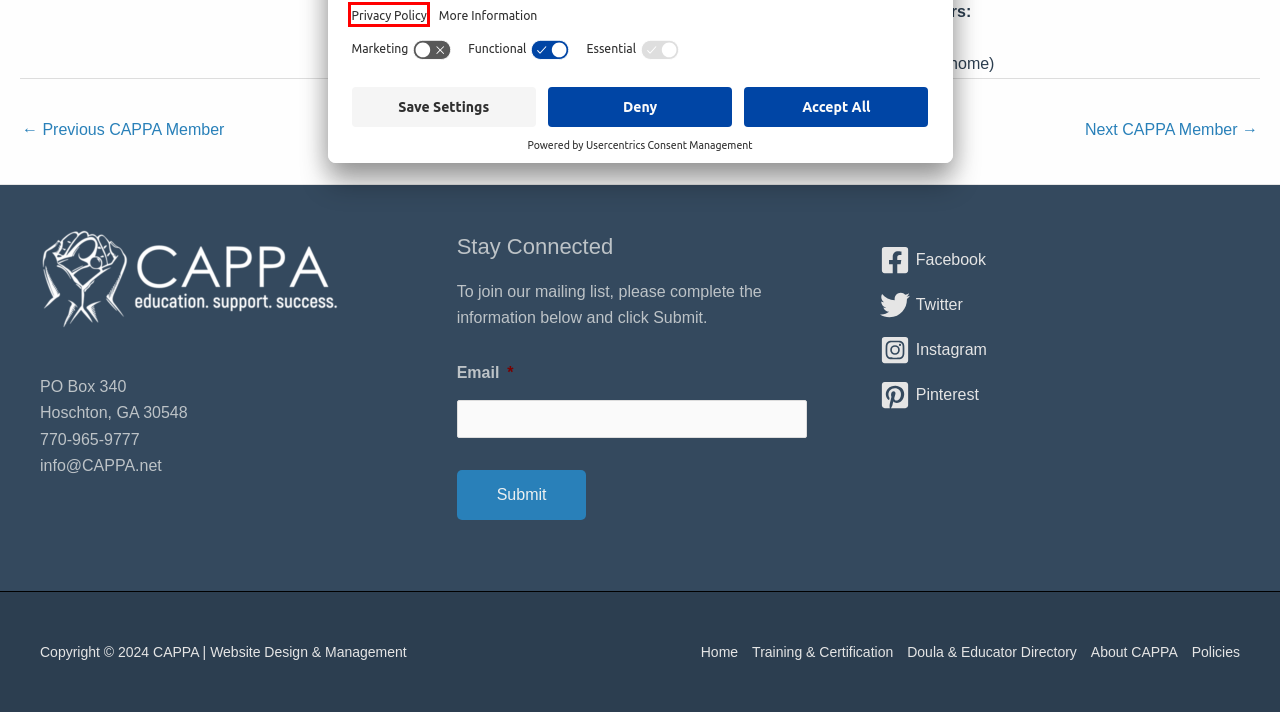You have a screenshot of a webpage with a red bounding box around an element. Choose the best matching webpage description that would appear after clicking the highlighted element. Here are the candidates:
A. Policies | CAPPA
B. Julie  Ngiriye | CAPPA
C. About CAPPA | CAPPA
D. SIX15 Solutions, LLC | Website Design & Digital Marketing
E. My Account | CAPPA
F. Privacy Policy | CAPPA
G. CAPPA Membership | CAPPA
H. Usercentrics Consent Management Platform for Web

F